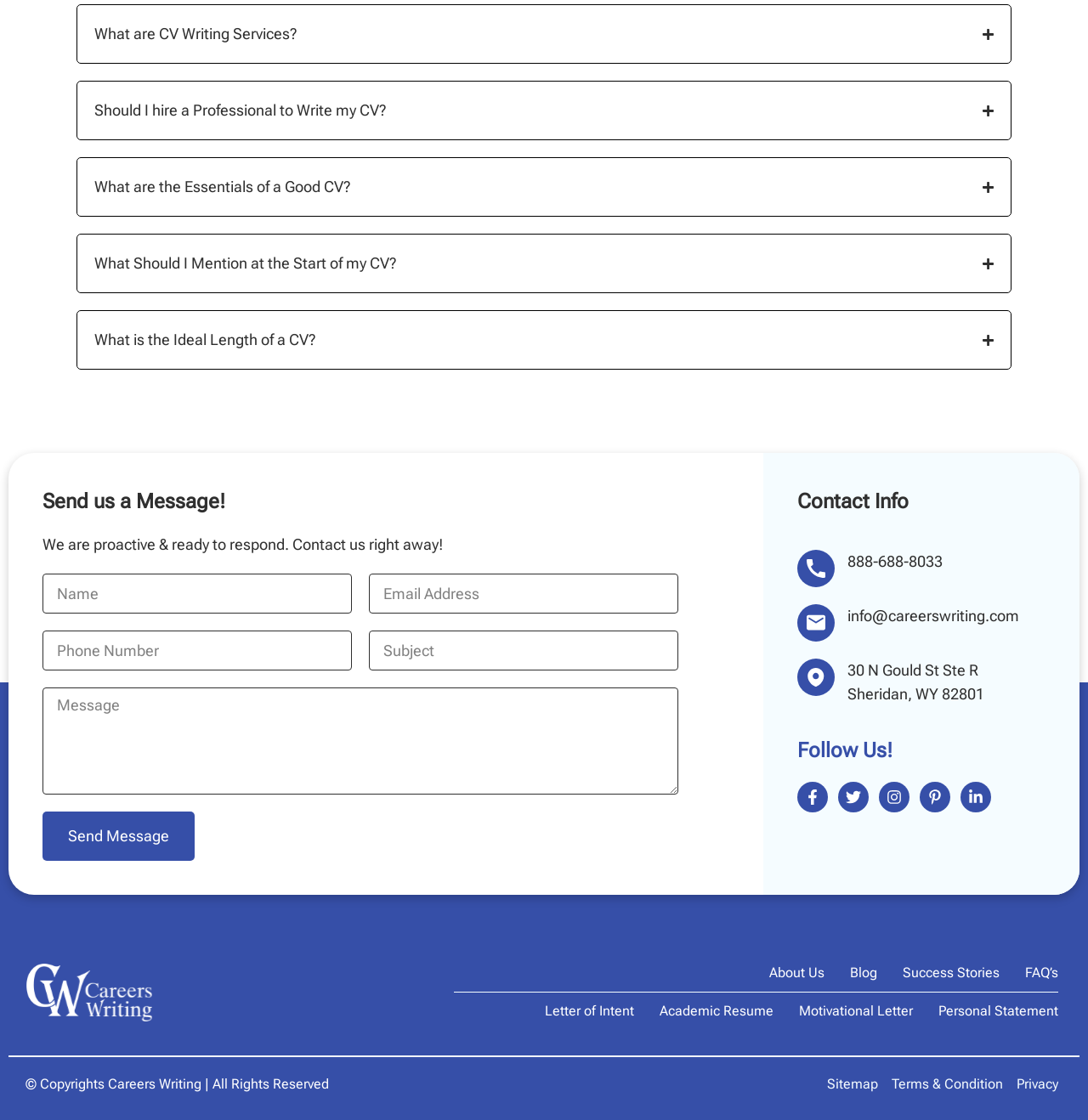What types of resumes are offered?
Refer to the image and give a detailed response to the question.

The company offers various types of resumes, including Academic Resume, Letter of Intent, Motivational Letter, and Personal Statement, which are listed as links at the bottom of the webpage.